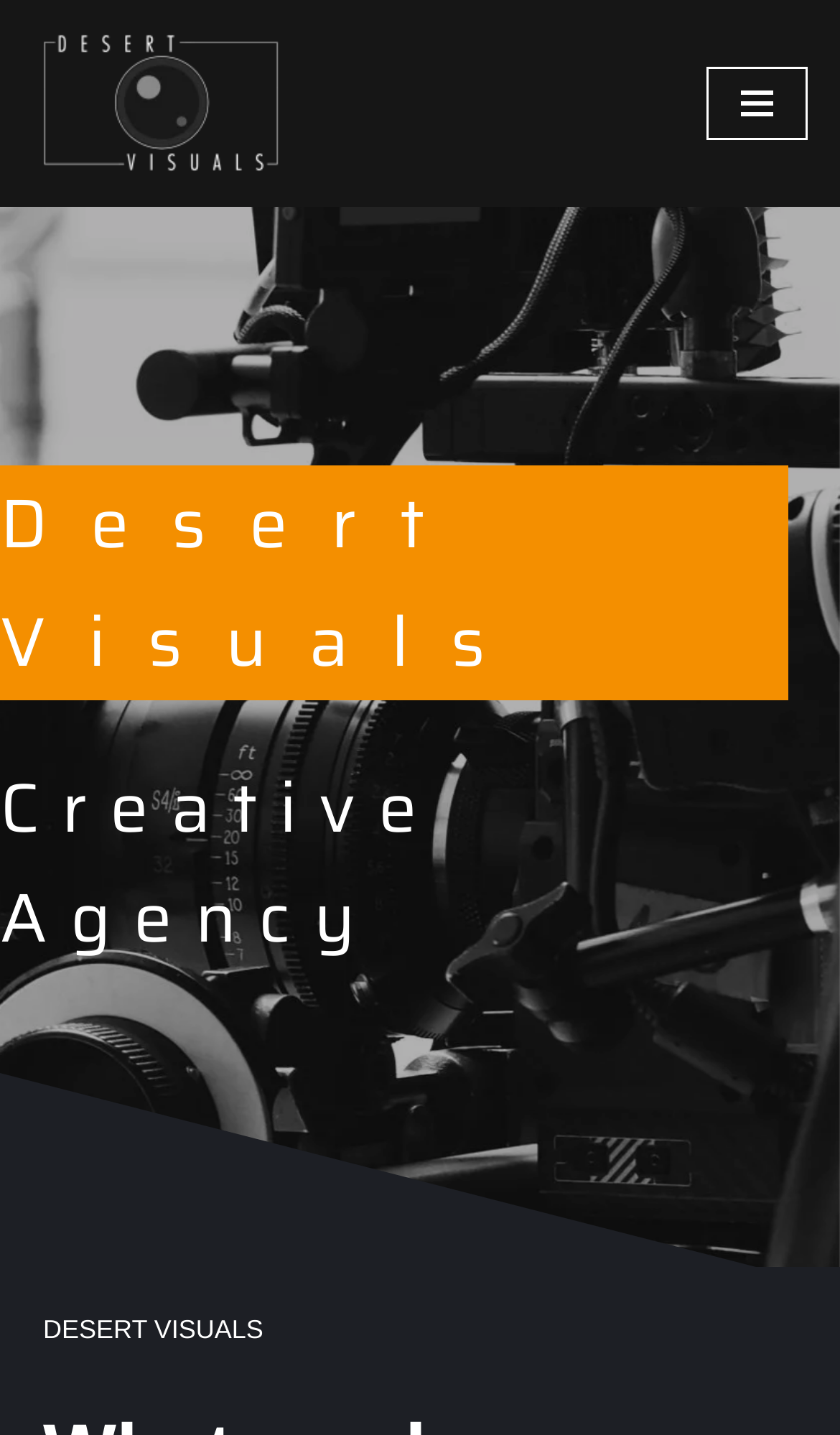What type of agency is Desert Visuals?
Please answer the question with a detailed and comprehensive explanation.

I found the type of agency by looking at the StaticText 'Creative Agency' which is located below the heading 'Desert Visuals'.